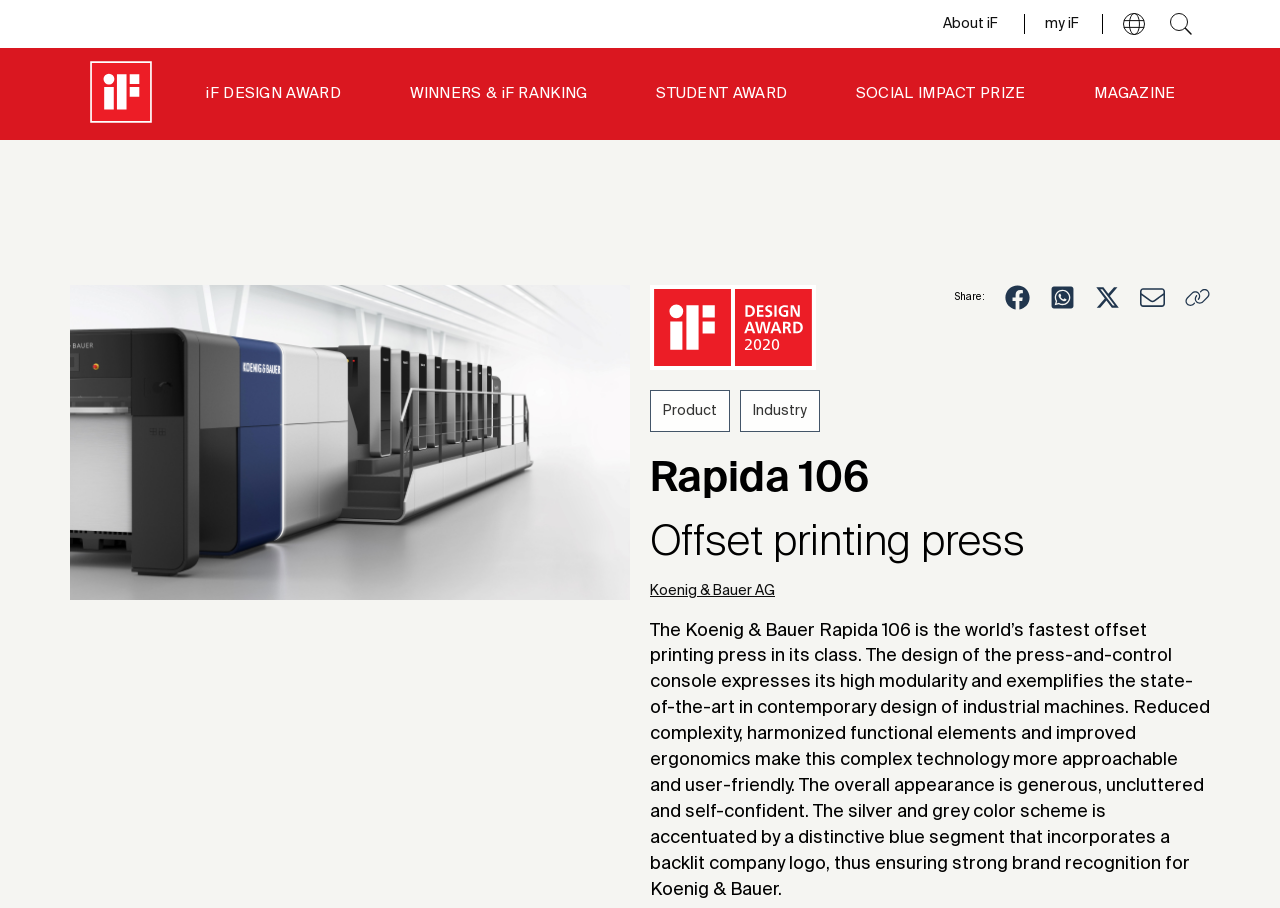Based on the visual content of the image, answer the question thoroughly: What is the purpose of the press-and-control console of the Rapida 106?

I found the answer by reading the static text element with ID 315, which describes the design of the Rapida 106. The text mentions that the design of the press-and-control console expresses its high modularity and exemplifies the state-of-the-art in contemporary design of industrial machines, and also makes the complex technology more approachable and user-friendly.